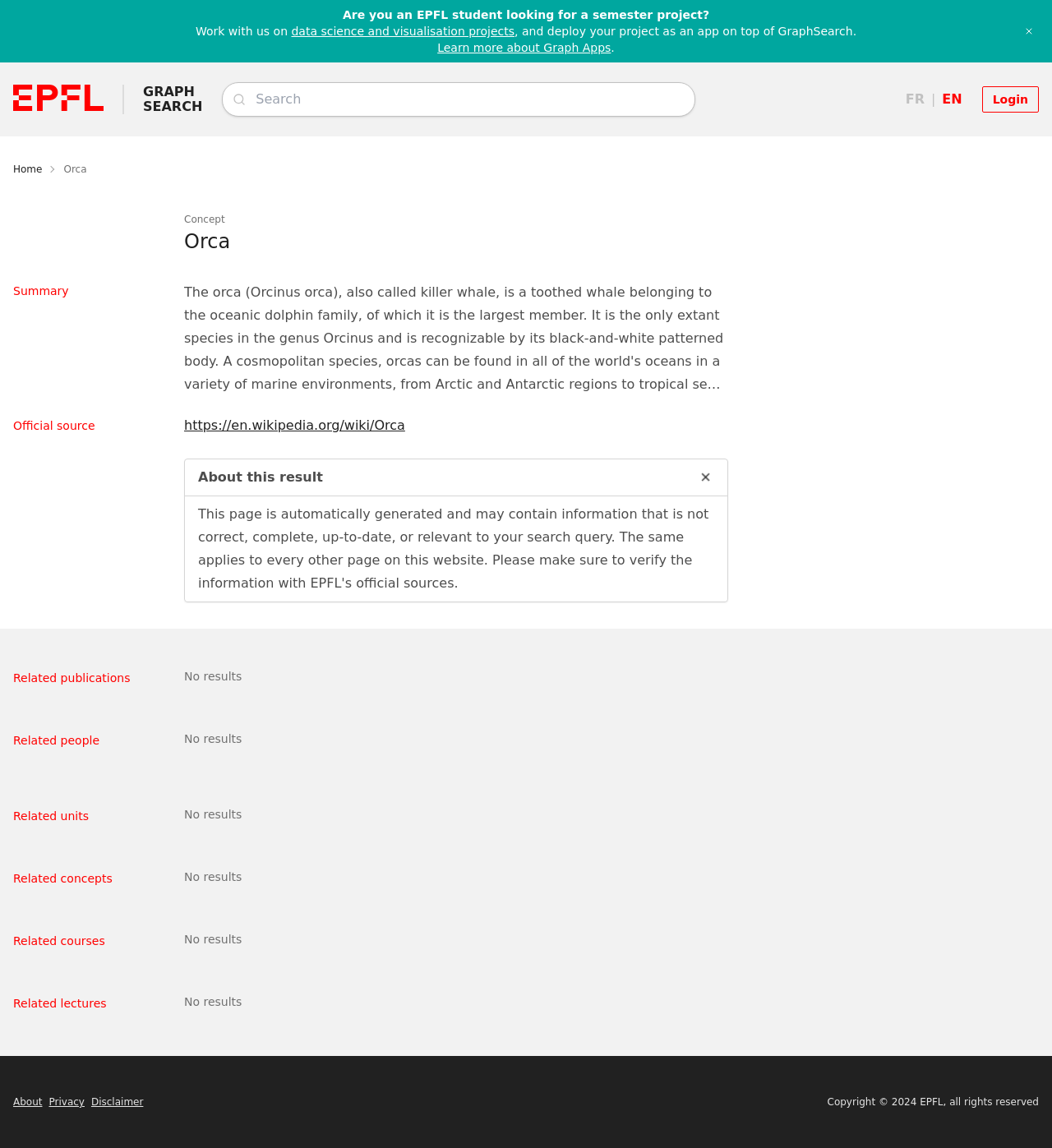Describe every aspect of the webpage comprehensively.

The webpage is about Orca, also known as the killer whale, and appears to be a search result page from EPFL Graph Search. At the top, there is an EPFL logo on the left and a navigation menu on the right with links to "GRAPH SEARCH", "FR", "EN", and "Login". Below the navigation menu, there is a search bar with a combobox and a button to close a notification.

The main content of the page is divided into sections. The first section has a heading "Orca" and a summary of the orca, describing it as an apex predator with a diverse diet and highly social behavior. Below the summary, there is a section with a link to the official source, Wikipedia.

The next section is titled "Concept" and has a detailed description of orcas, including their hunting techniques and vocal behaviors. This section also has a disclosure triangle that expands to show more information.

Below the "Concept" section, there are several sections with headings "Related publications", "Related people", "Related units", "Related concepts", and "Related courses", but they all display "No results". At the bottom of the page, there are links to "About", "Privacy", and "Disclaimer", as well as a copyright notice.

On the top-right corner of the page, there is a notification with a link to "data science and visualisation projects" and a button to "Learn more about Graph Apps".